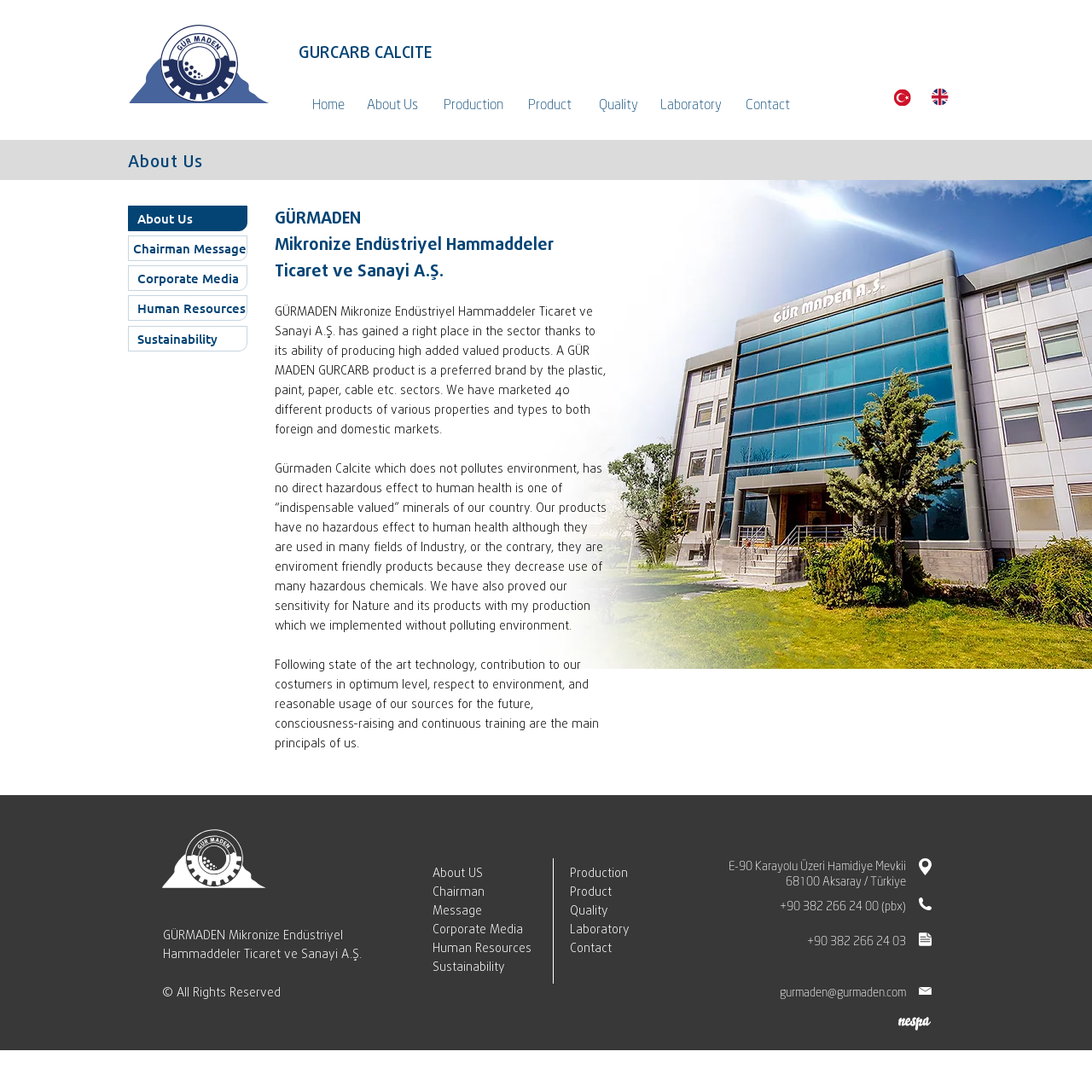Provide the bounding box coordinates of the section that needs to be clicked to accomplish the following instruction: "Read about 'Chairman Message'."

[0.117, 0.216, 0.227, 0.239]